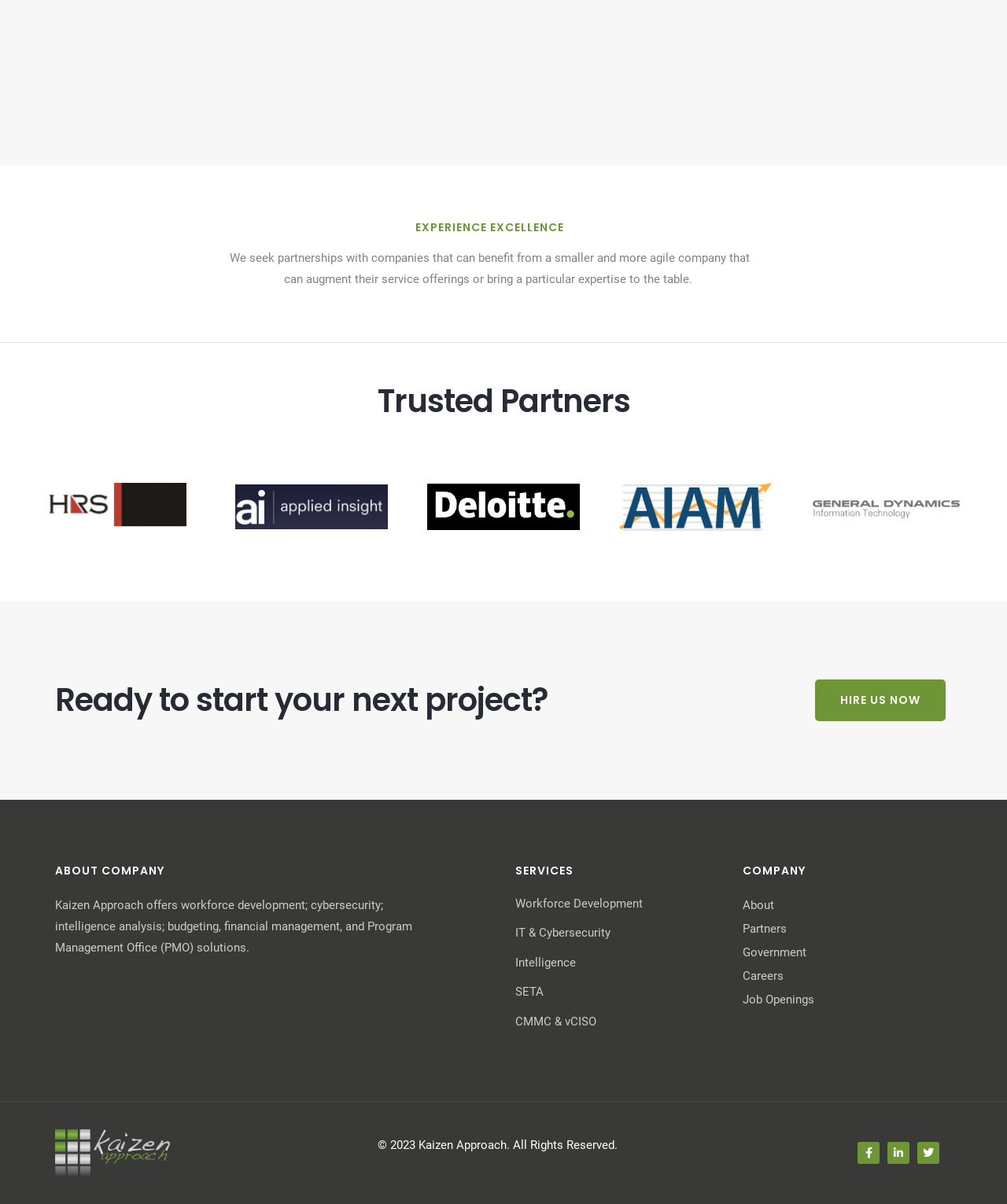Please provide a comprehensive response to the question below by analyzing the image: 
What social media platforms does the company have a presence on?

The company has a presence on various social media platforms, which are listed at the bottom of the page. These platforms include Facebook, LinkedIn, and Twitter, and are represented by their respective logos.